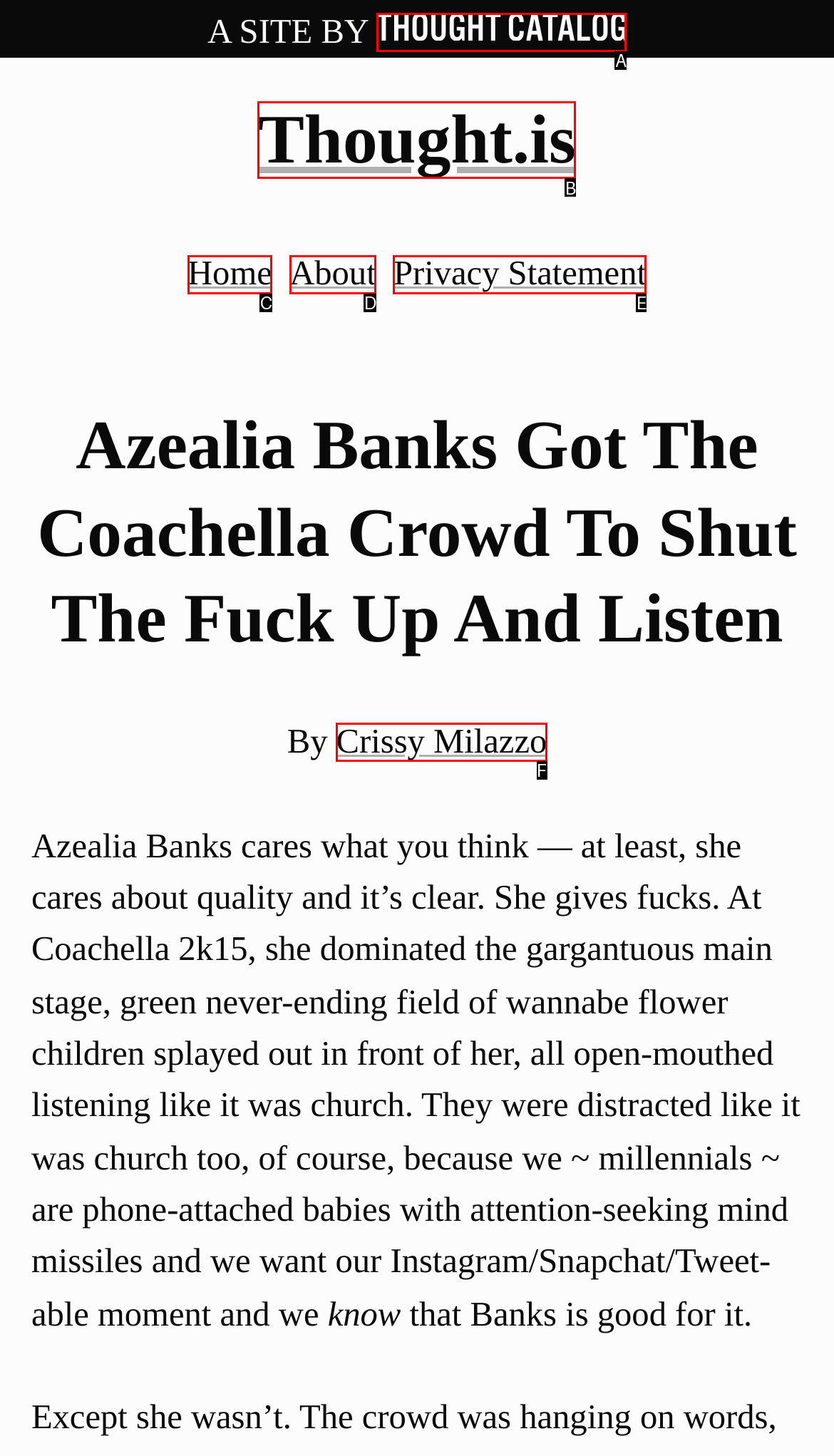From the given choices, determine which HTML element matches the description: Thought Catalog. Reply with the appropriate letter.

A